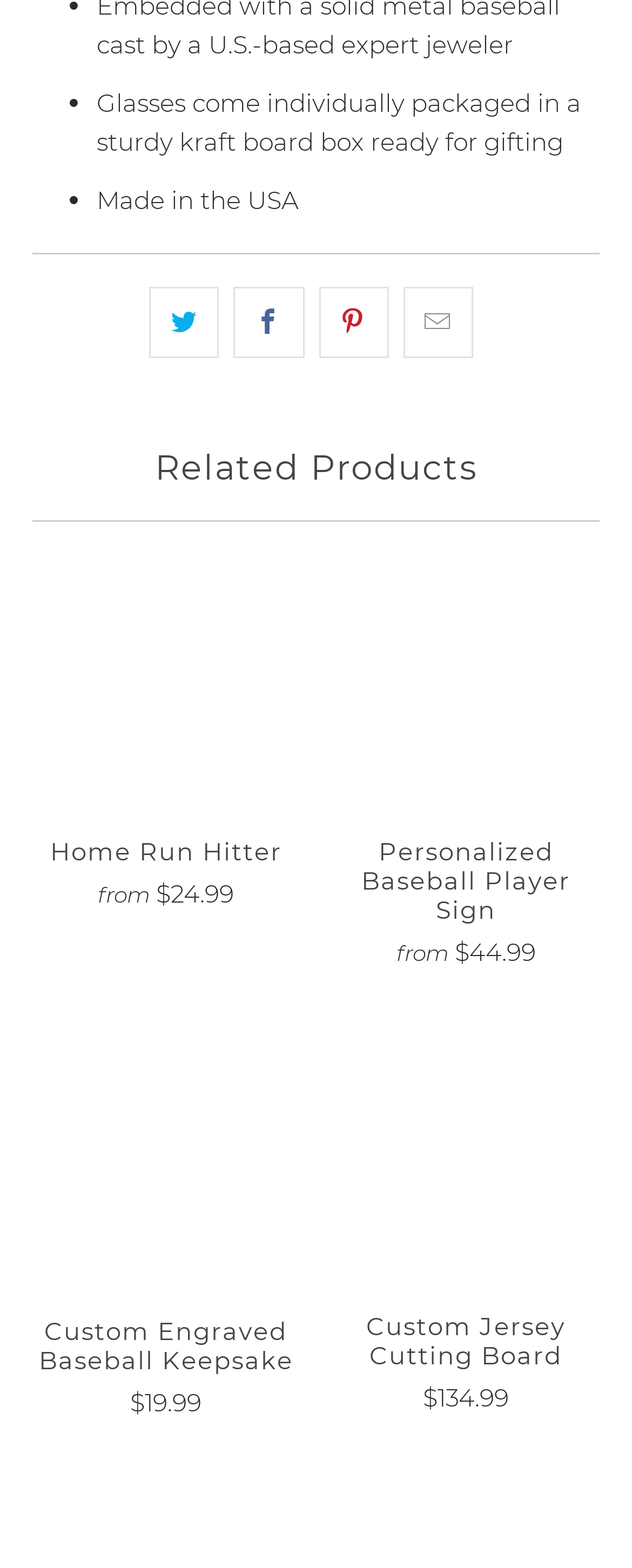Bounding box coordinates should be in the format (top-left x, top-left y, bottom-right x, bottom-right y) and all values should be floating point numbers between 0 and 1. Determine the bounding box coordinate for the UI element described as: Custom Jersey Cutting Board $134.99

[0.526, 0.837, 0.949, 0.904]